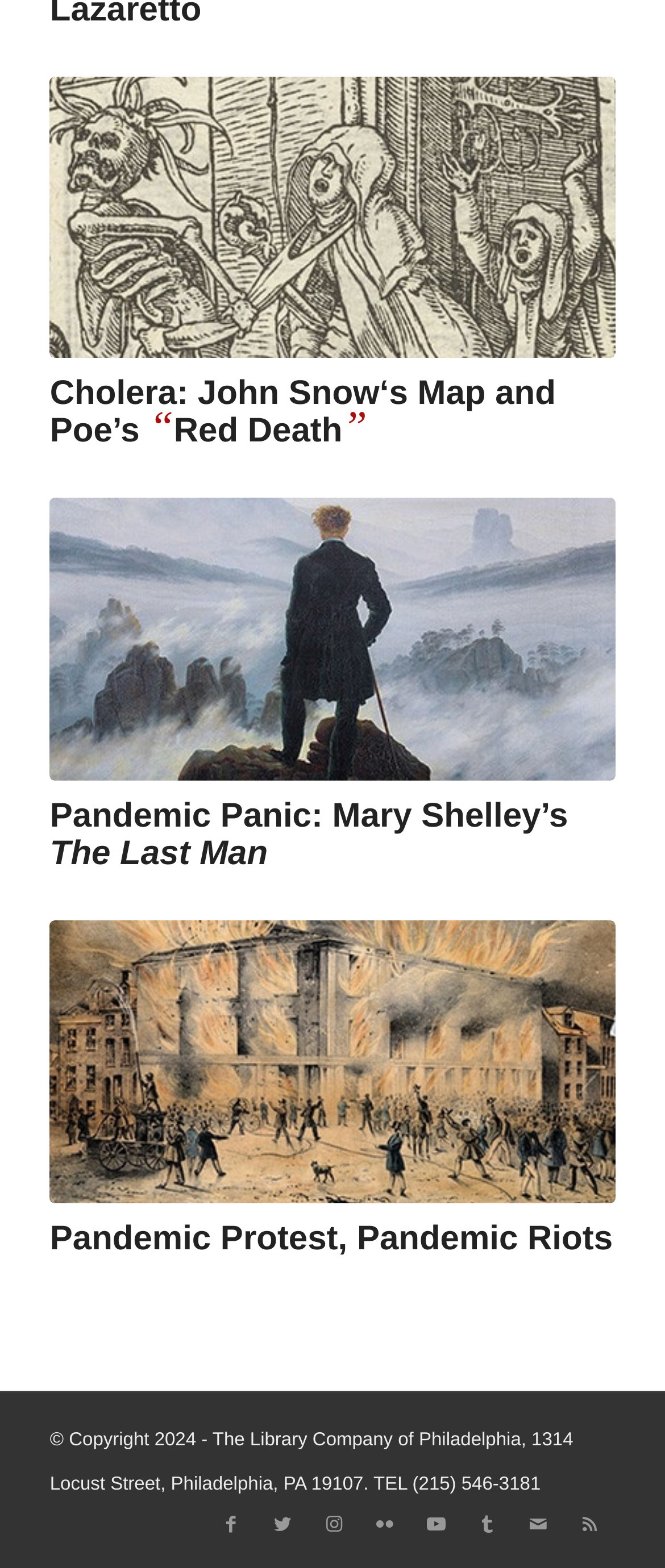How many links are there in the webpage?
Answer the question based on the image using a single word or a brief phrase.

9